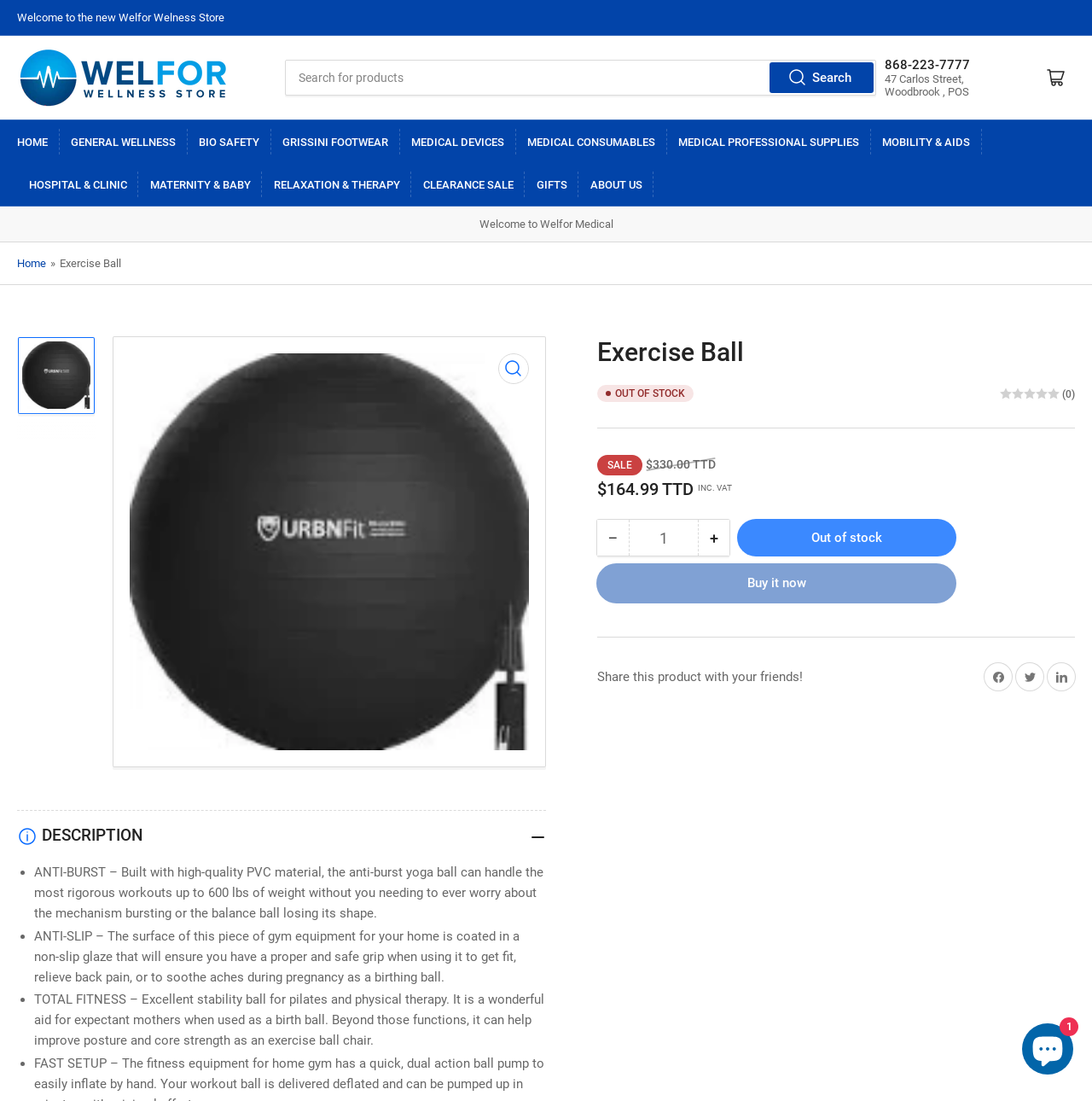Calculate the bounding box coordinates for the UI element based on the following description: "Open media 1 in modal". Ensure the coordinates are four float numbers between 0 and 1, i.e., [left, top, right, bottom].

[0.119, 0.352, 0.484, 0.713]